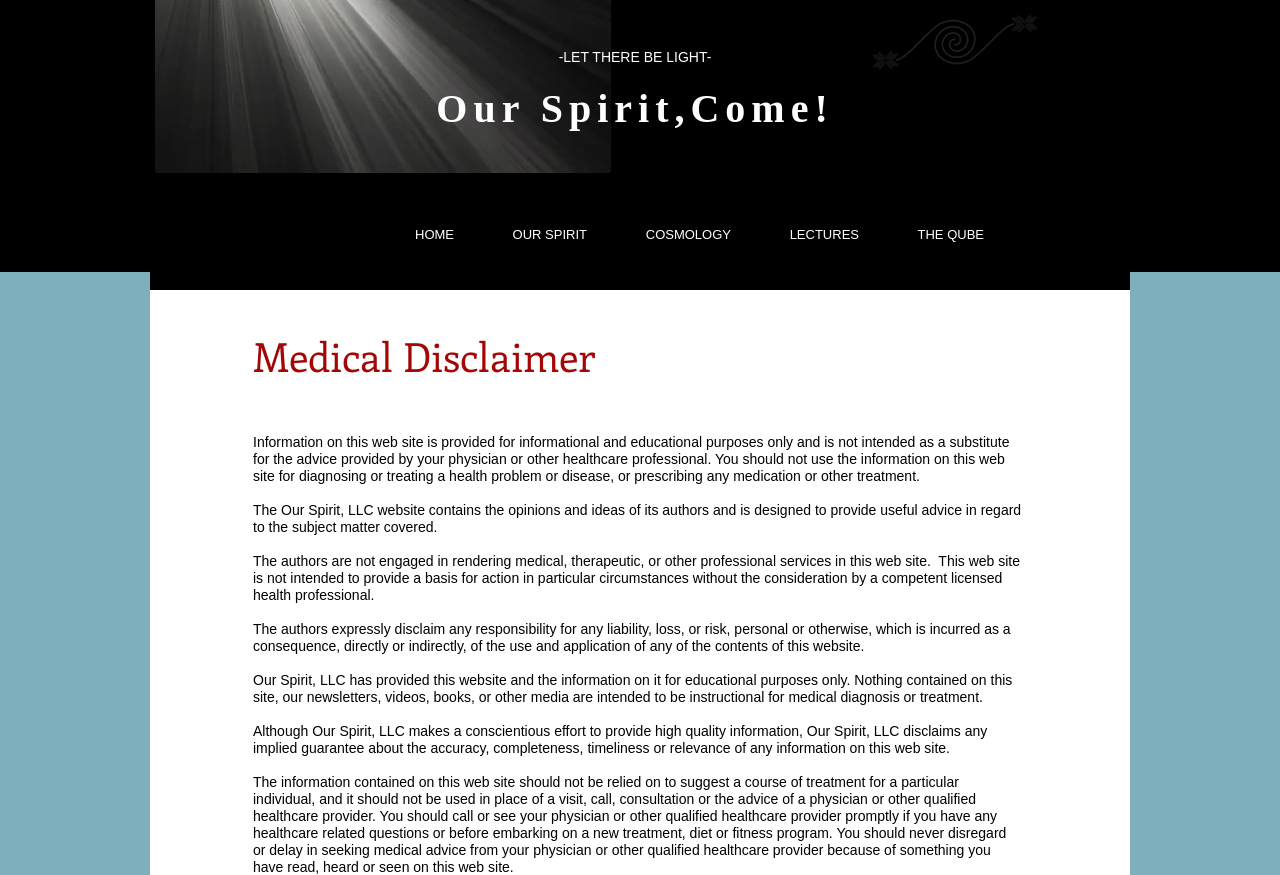Find the bounding box of the UI element described as follows: "LECTURES".

[0.58, 0.233, 0.68, 0.303]